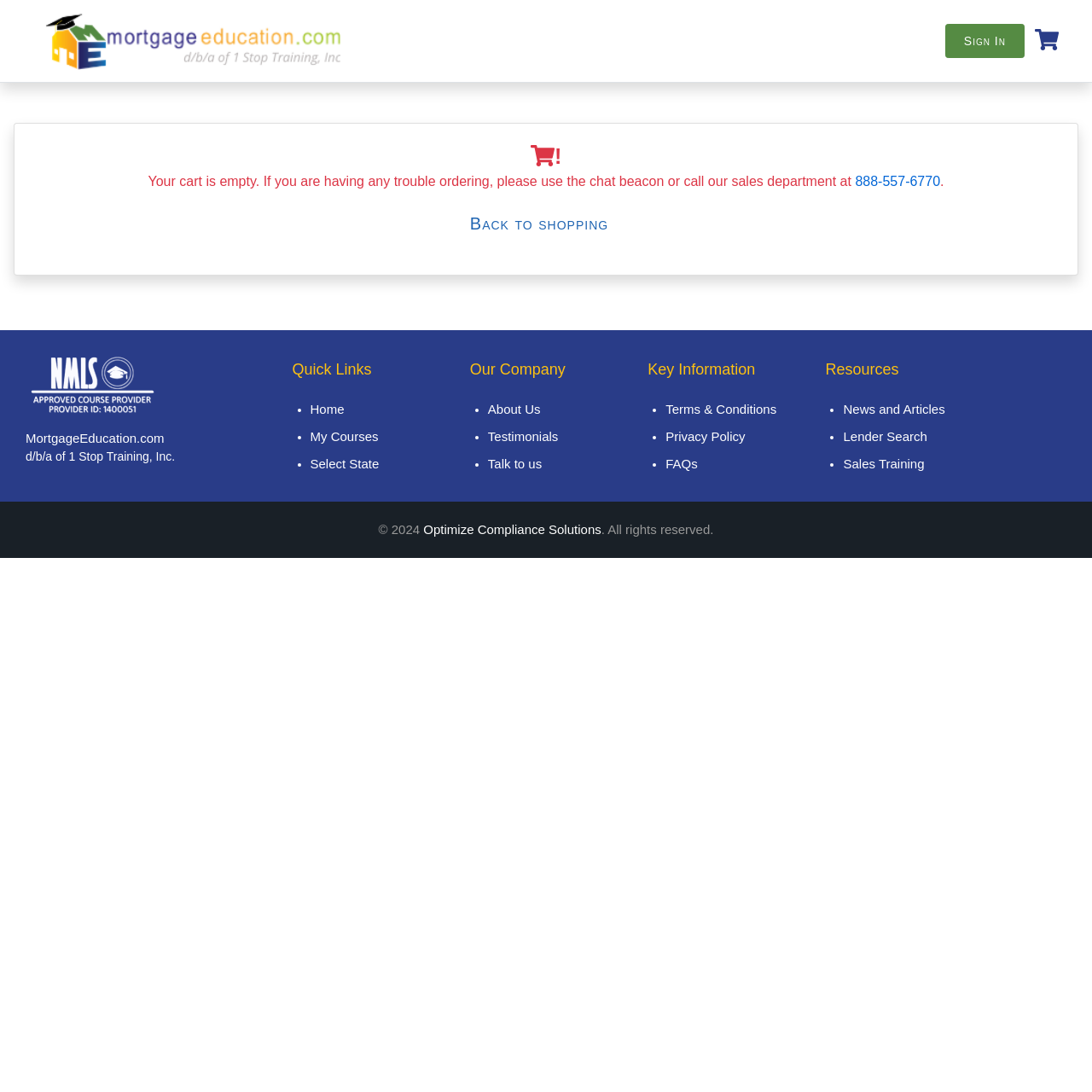Please provide the bounding box coordinates for the element that needs to be clicked to perform the following instruction: "Back to shopping". The coordinates should be given as four float numbers between 0 and 1, i.e., [left, top, right, bottom].

[0.417, 0.186, 0.57, 0.223]